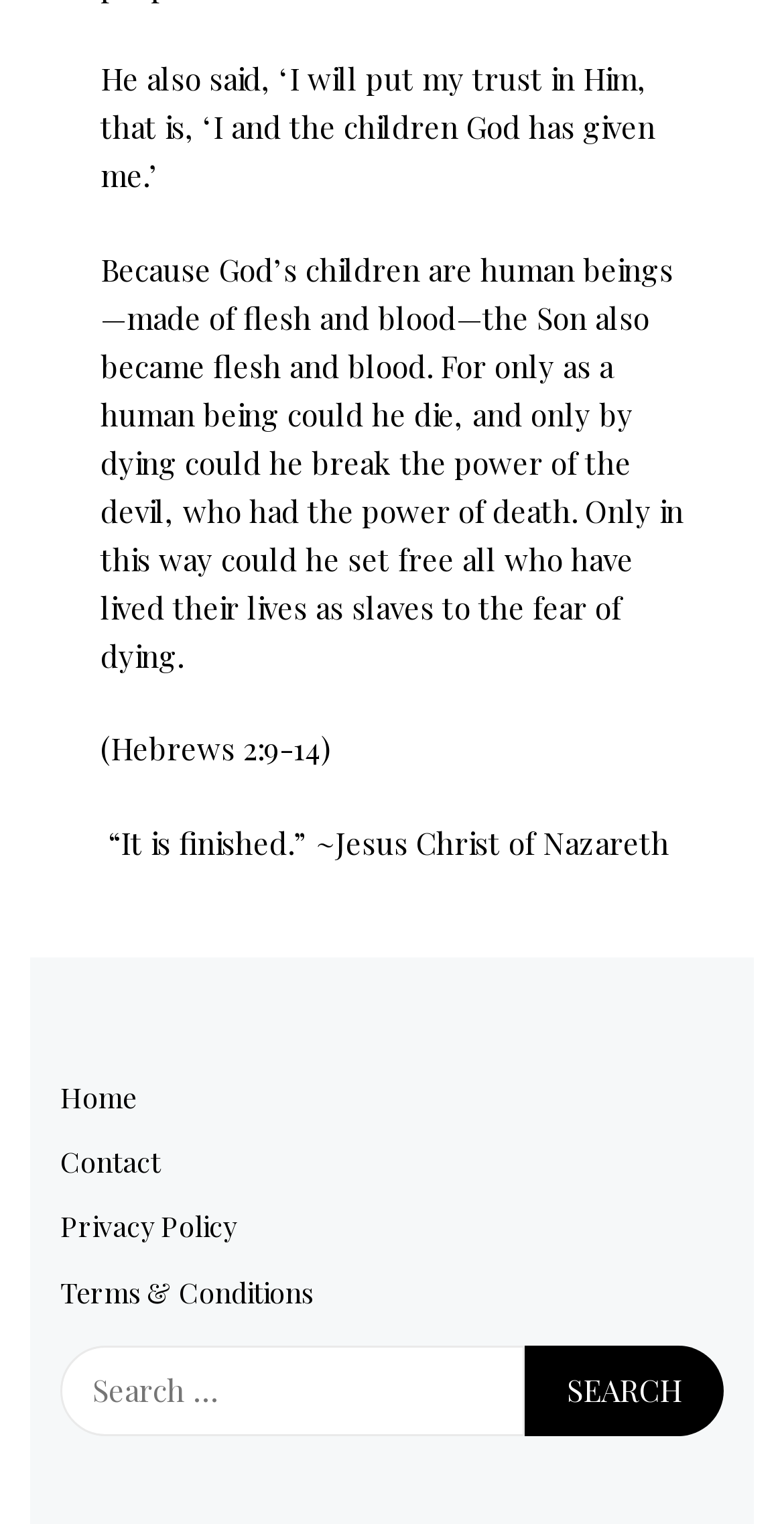What is the Bible verse mentioned in the webpage?
Give a detailed response to the question by analyzing the screenshot.

The Bible verse mentioned in the webpage is Hebrews 2:9-14, which is referenced in the text.